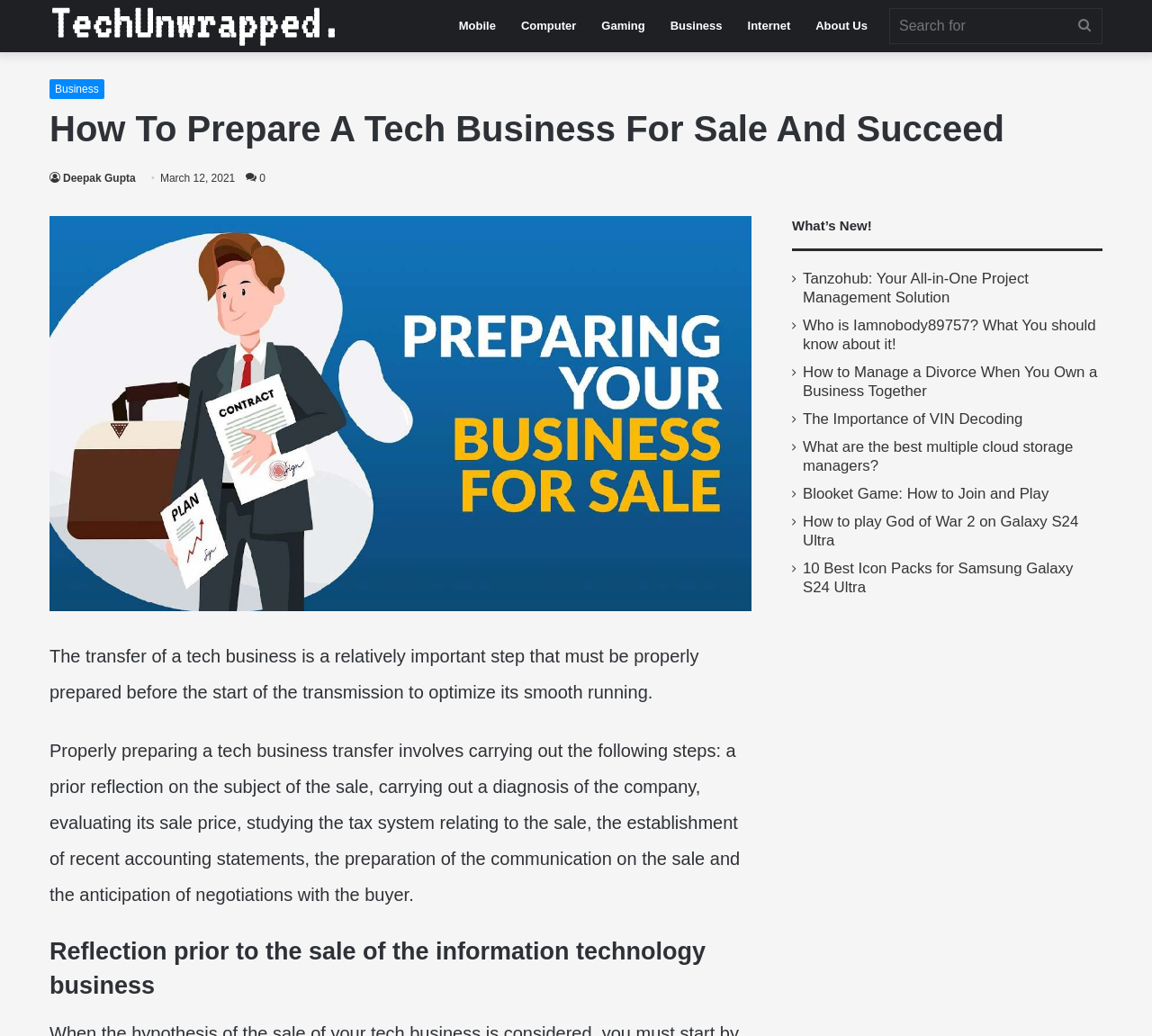Identify the primary heading of the webpage and provide its text.

How To Prepare A Tech Business For Sale And Succeed